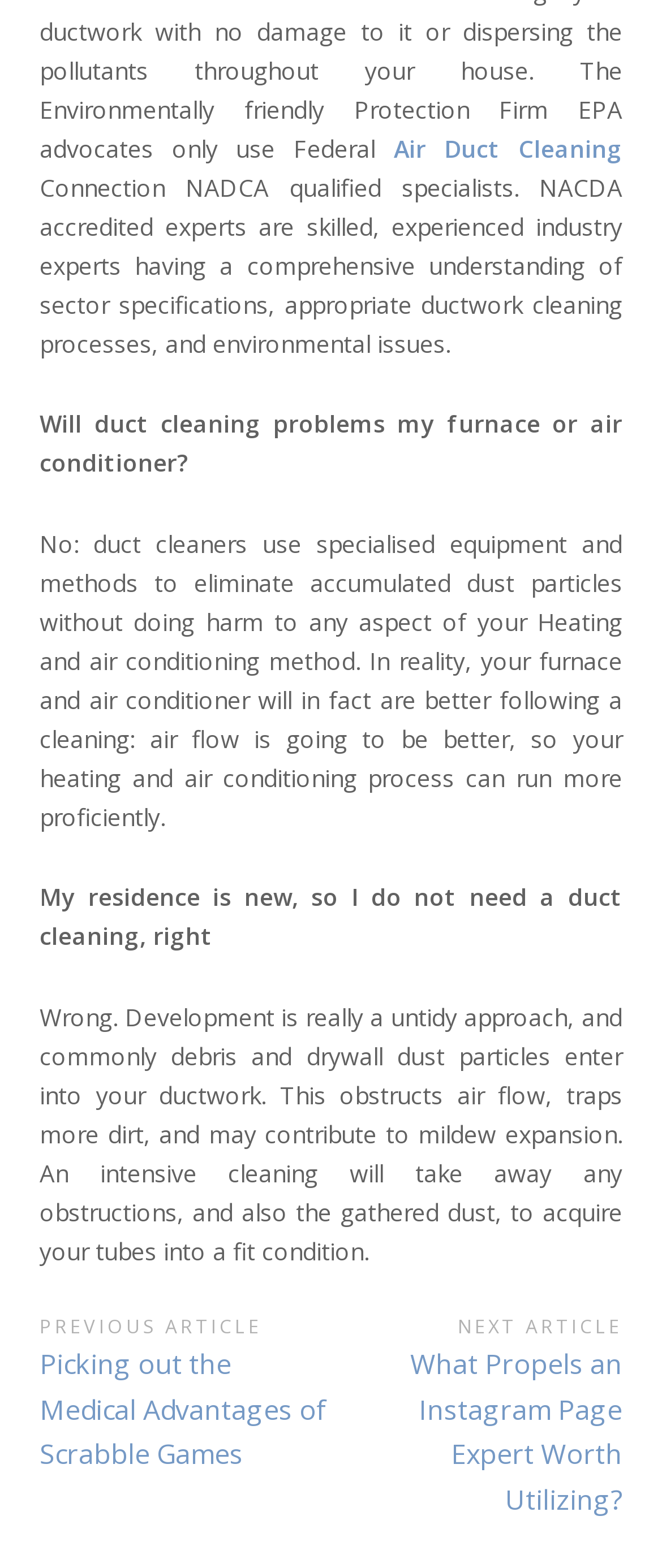Examine the image carefully and respond to the question with a detailed answer: 
What is the topic of the webpage?

The webpage is about air duct cleaning, as indicated by the link 'Air Duct Cleaning' at the top of the page, and the subsequent text discussing the importance and process of air duct cleaning.